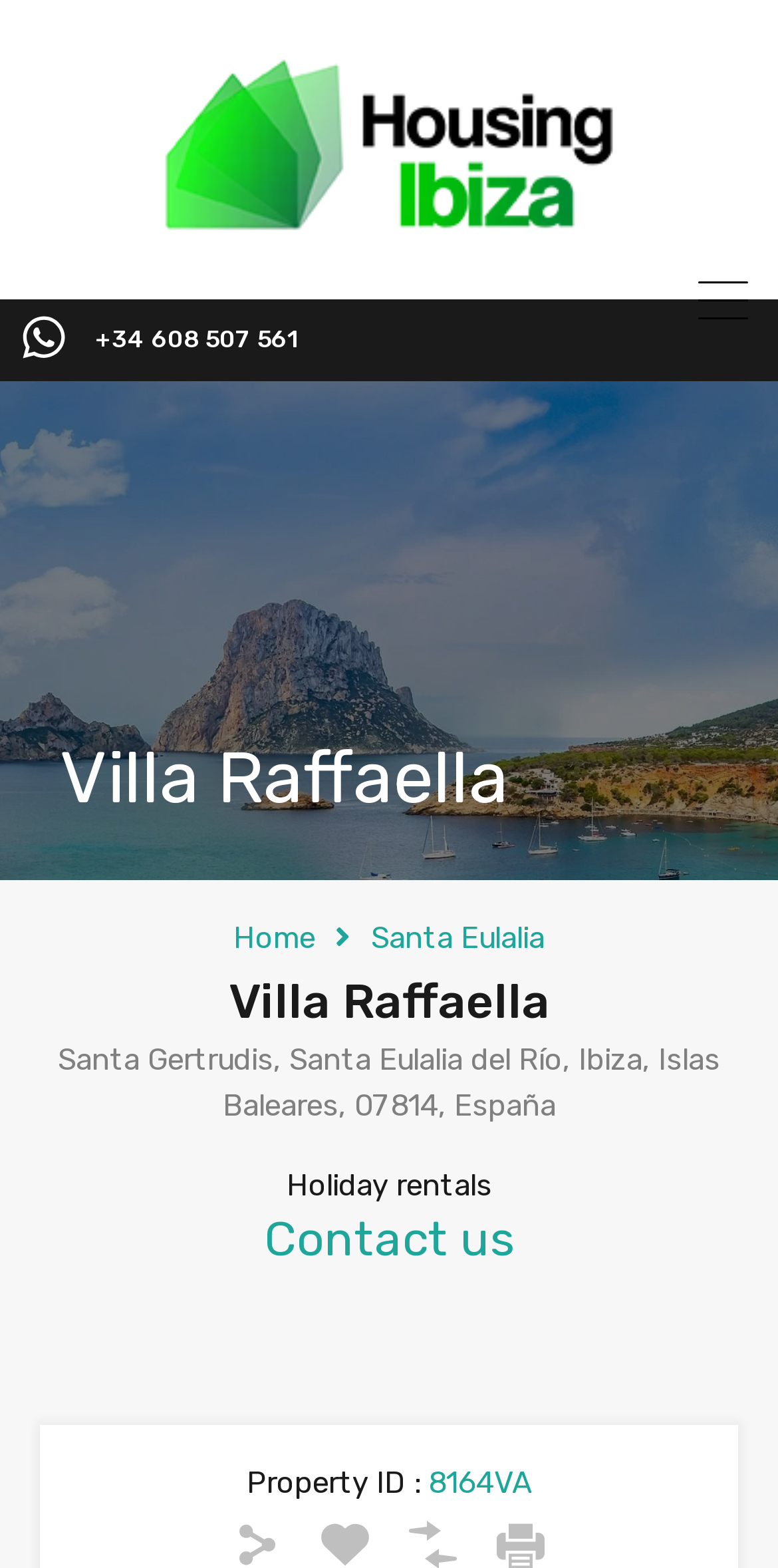Give a one-word or short phrase answer to this question: 
What is the name of the villa?

Villa Raffaella